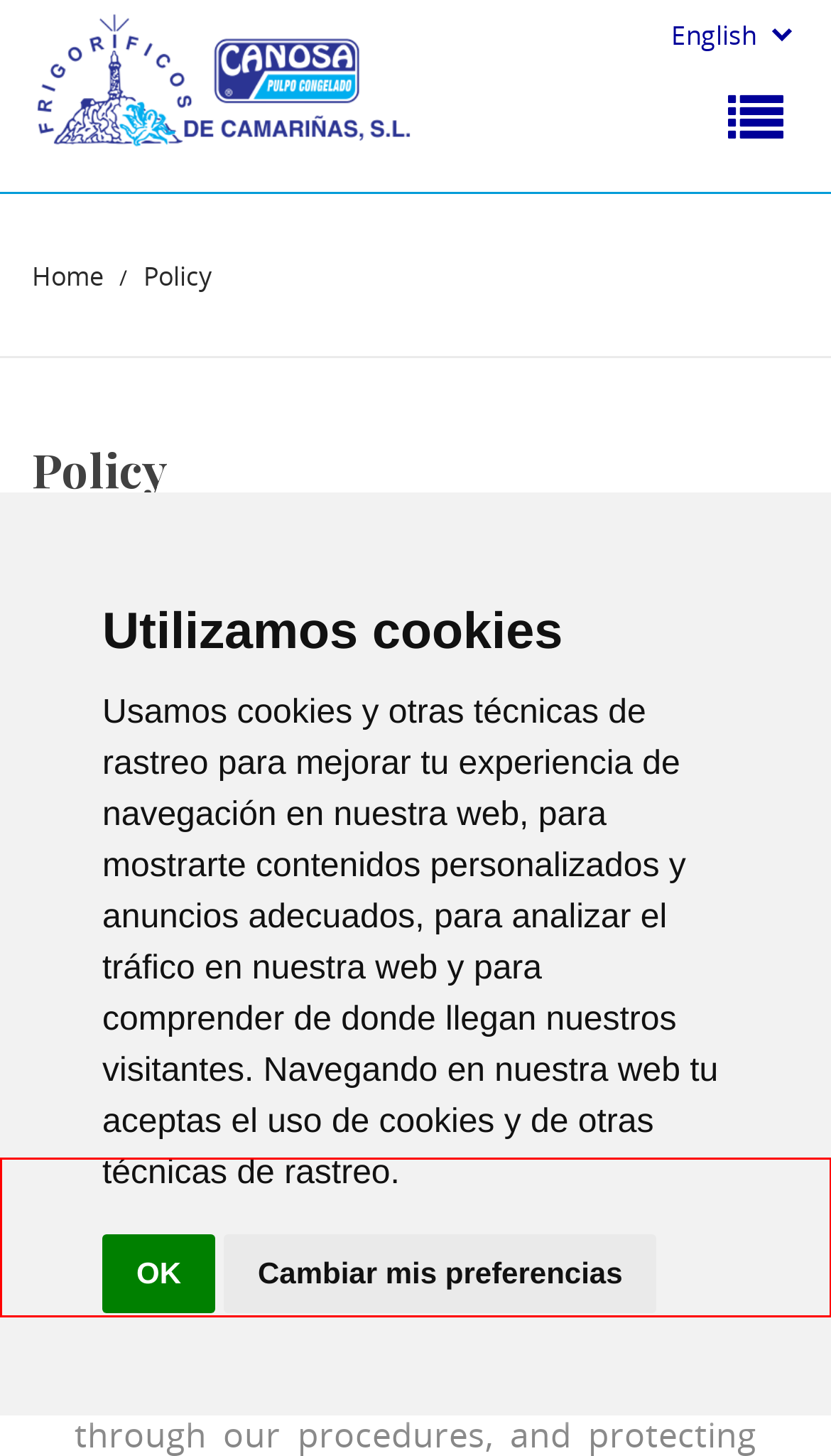By examining the provided screenshot of a webpage, recognize the text within the red bounding box and generate its text content.

This store uses its own and third-party cookies to improve our services and your browsing experience. If you go on surfing, we will consider you accepting its use.More information.